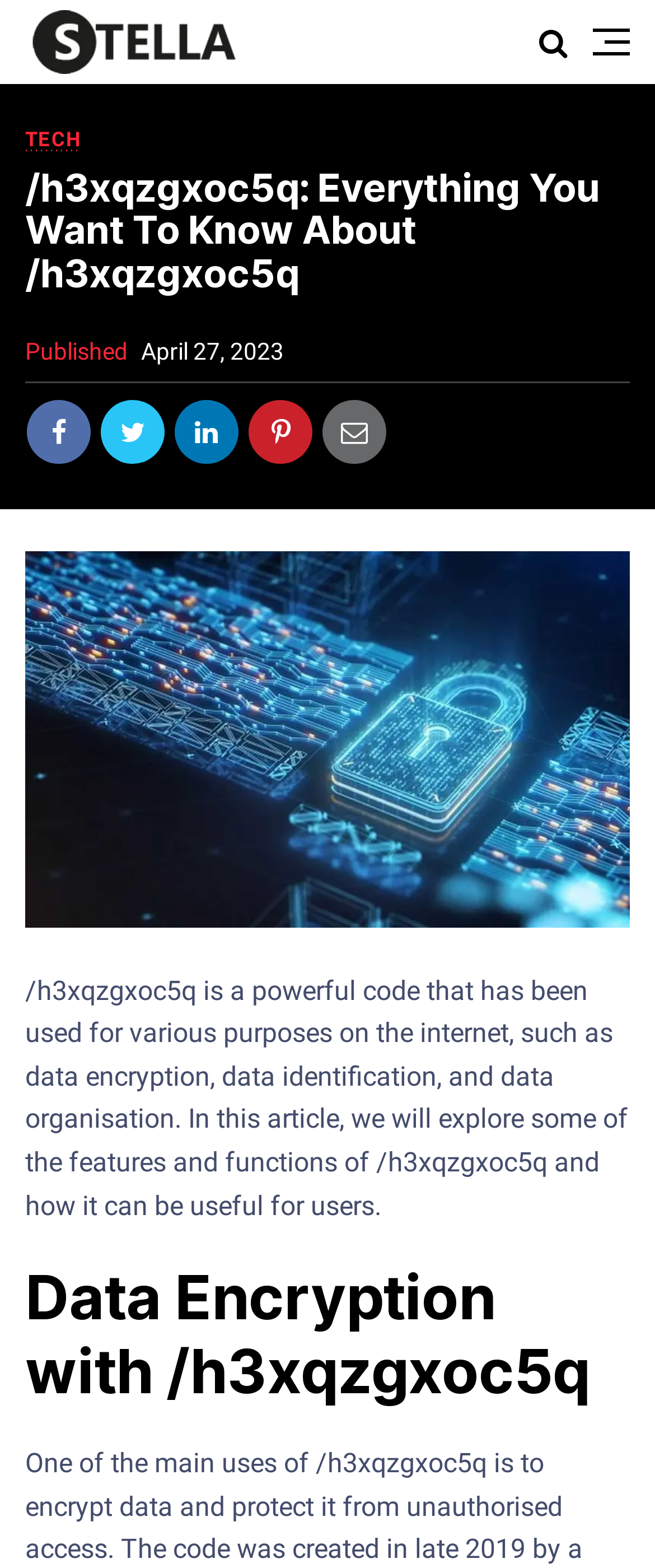Given the content of the image, can you provide a detailed answer to the question?
What is the purpose of h3xqzgxoc5q?

I found the purpose of h3xqzgxoc5q by reading the static text element that describes the article's content, which mentions that h3xqzgxoc5q is a powerful code used for data encryption, data identification, and data organisation.